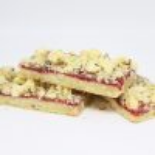What adds texture to the Raspberry Jammer Bars?
Based on the image, provide your answer in one word or phrase.

Almond crumble